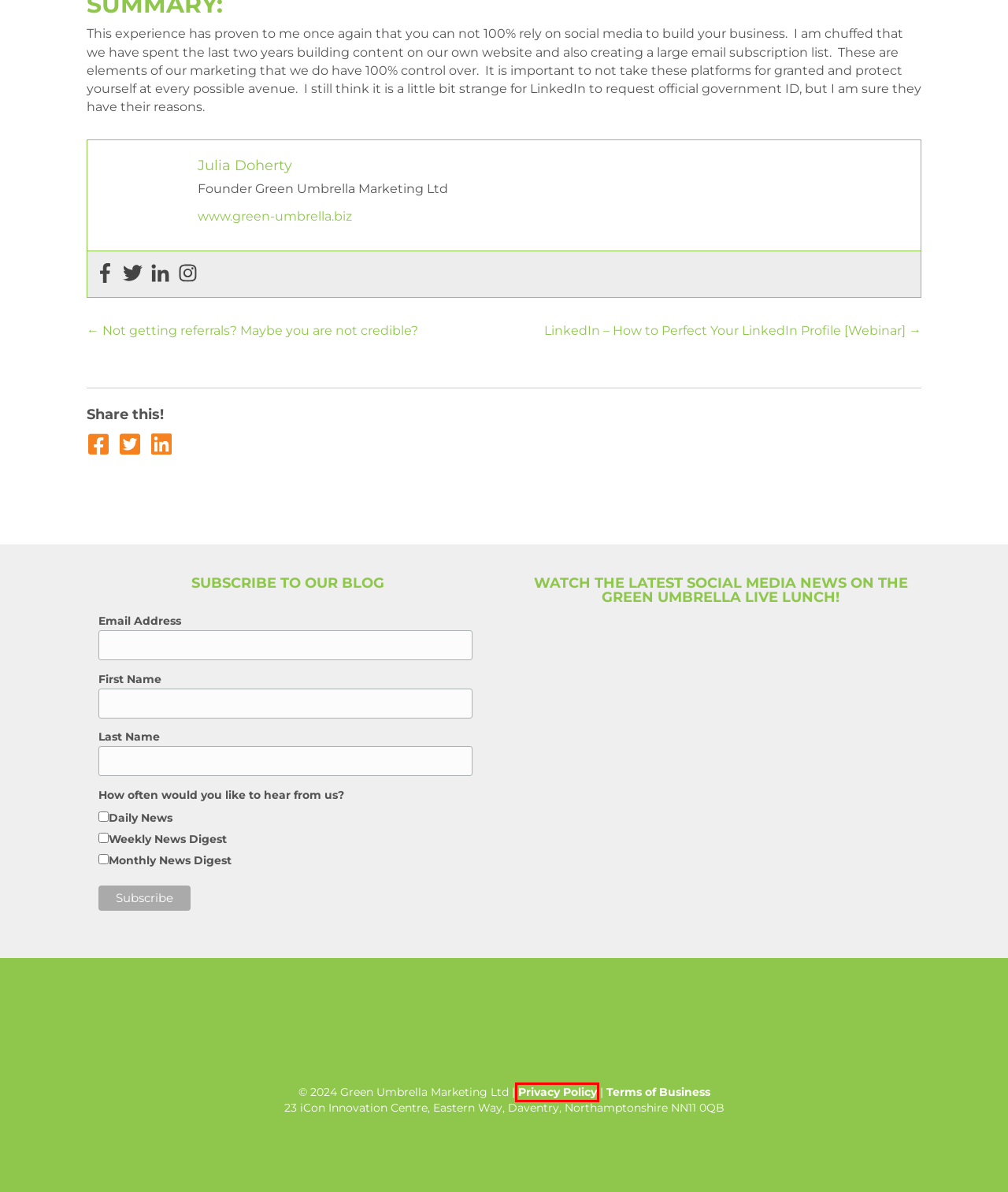Review the screenshot of a webpage which includes a red bounding box around an element. Select the description that best fits the new webpage once the element in the bounding box is clicked. Here are the candidates:
A. Contact - Green Umbrella Marketing - Digital Marketing Agency - UK
B. Digital Marketing | Social Media Marketing | Design & Print
C. Not getting referrals? Maybe you are not credible?
D. LinkedIn - How to Perfect Your LinkedIn Profile [Webinar]
E. Strong Random Password Generator
F. Marketing Blogs For SME business owners and business leaders
G. Privacy Policy - Green Umbrella Marketing - Social Media, Design & Print
H. Julia Doherty, Author at Green Umbrella Marketing

G